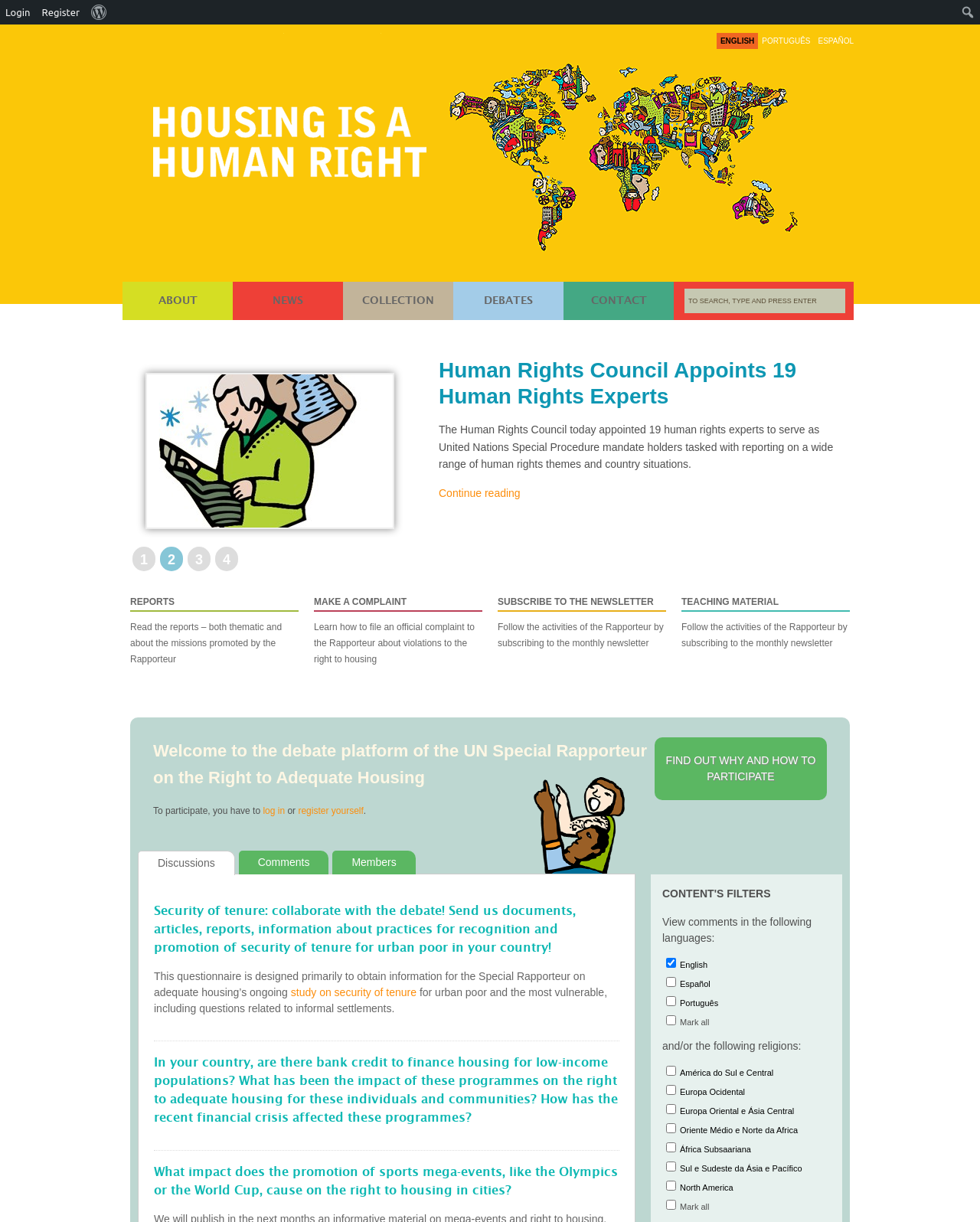Answer the question in one word or a short phrase:
What is the main topic of this webpage?

Right to housing